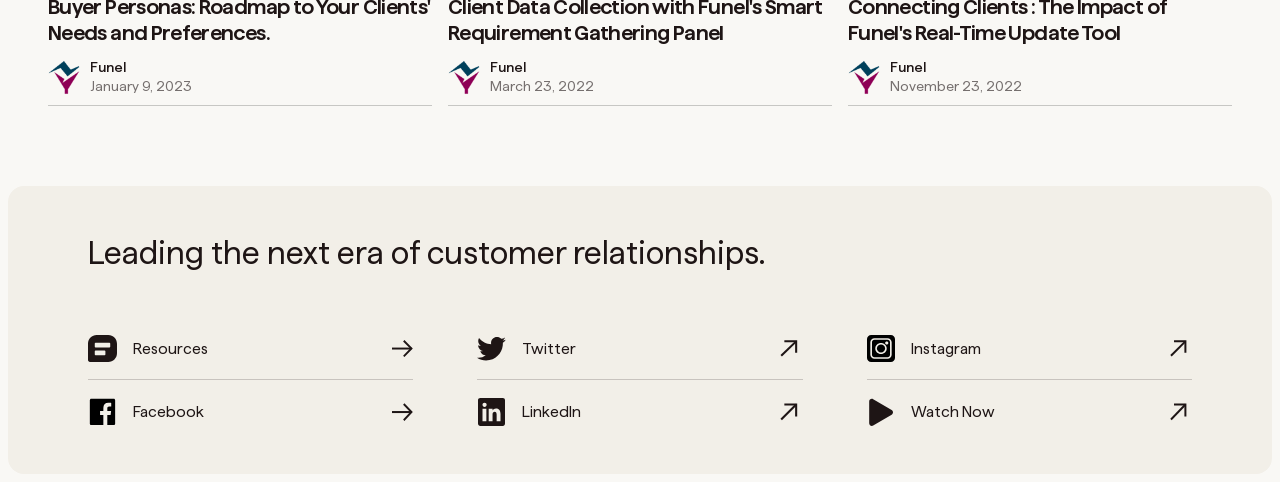How many social media links are present?
Examine the screenshot and reply with a single word or phrase.

4